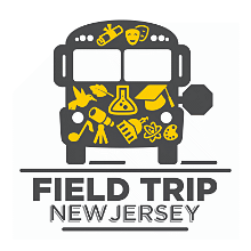Answer this question in one word or a short phrase: What is the main theme of the illustration?

Educational outings